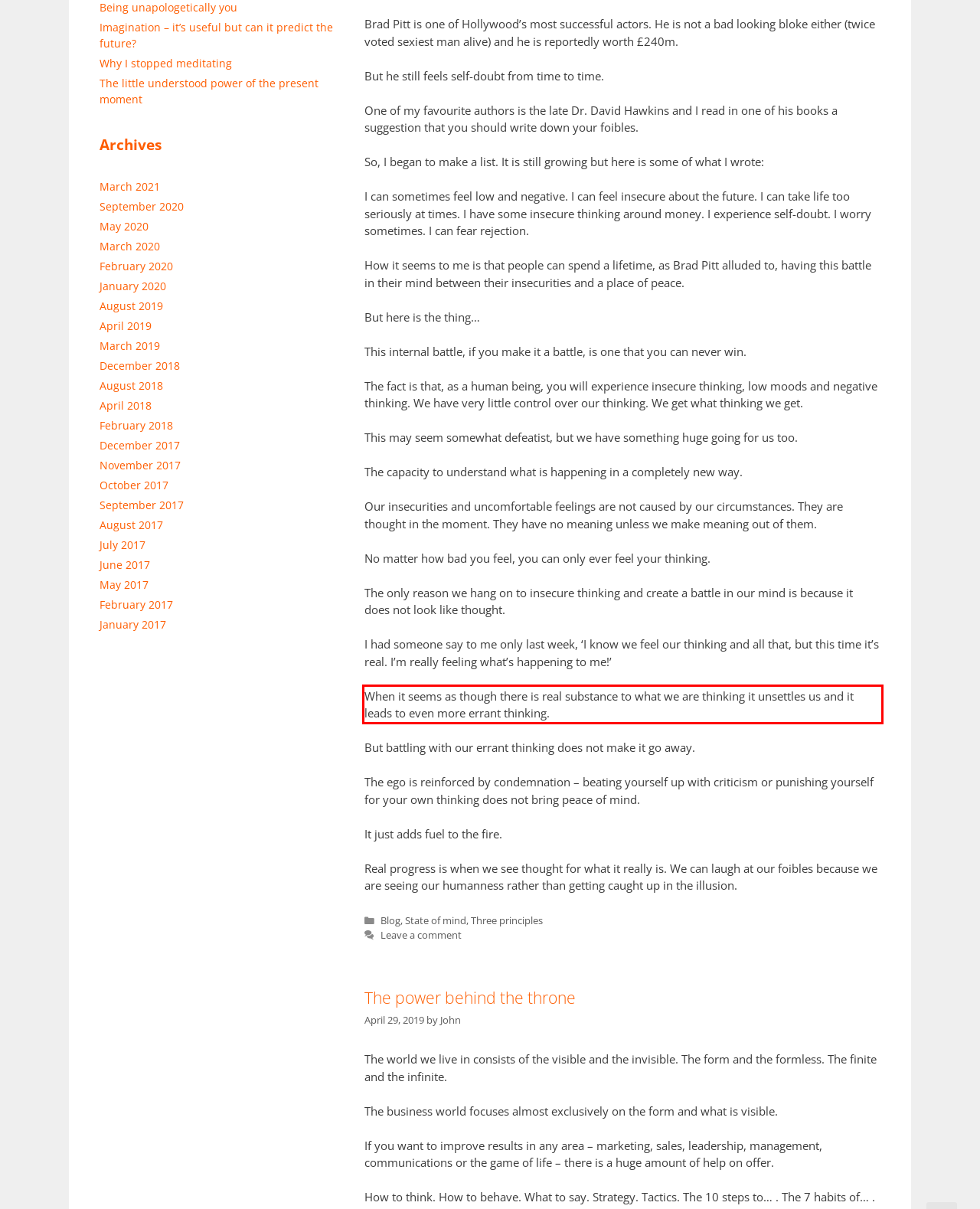With the provided screenshot of a webpage, locate the red bounding box and perform OCR to extract the text content inside it.

When it seems as though there is real substance to what we are thinking it unsettles us and it leads to even more errant thinking.